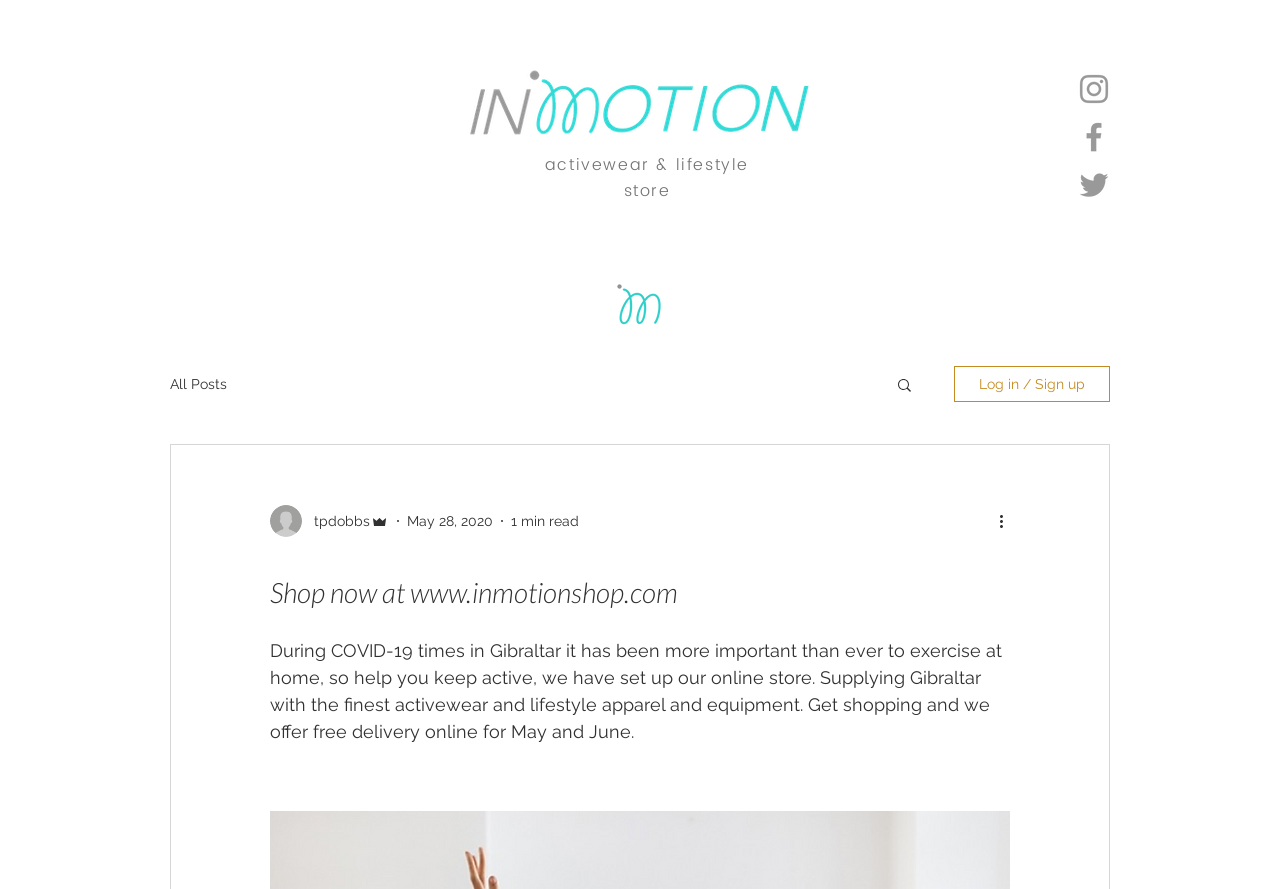Answer this question using a single word or a brief phrase:
What is the navigation menu?

Home, Store, About Us, Contact